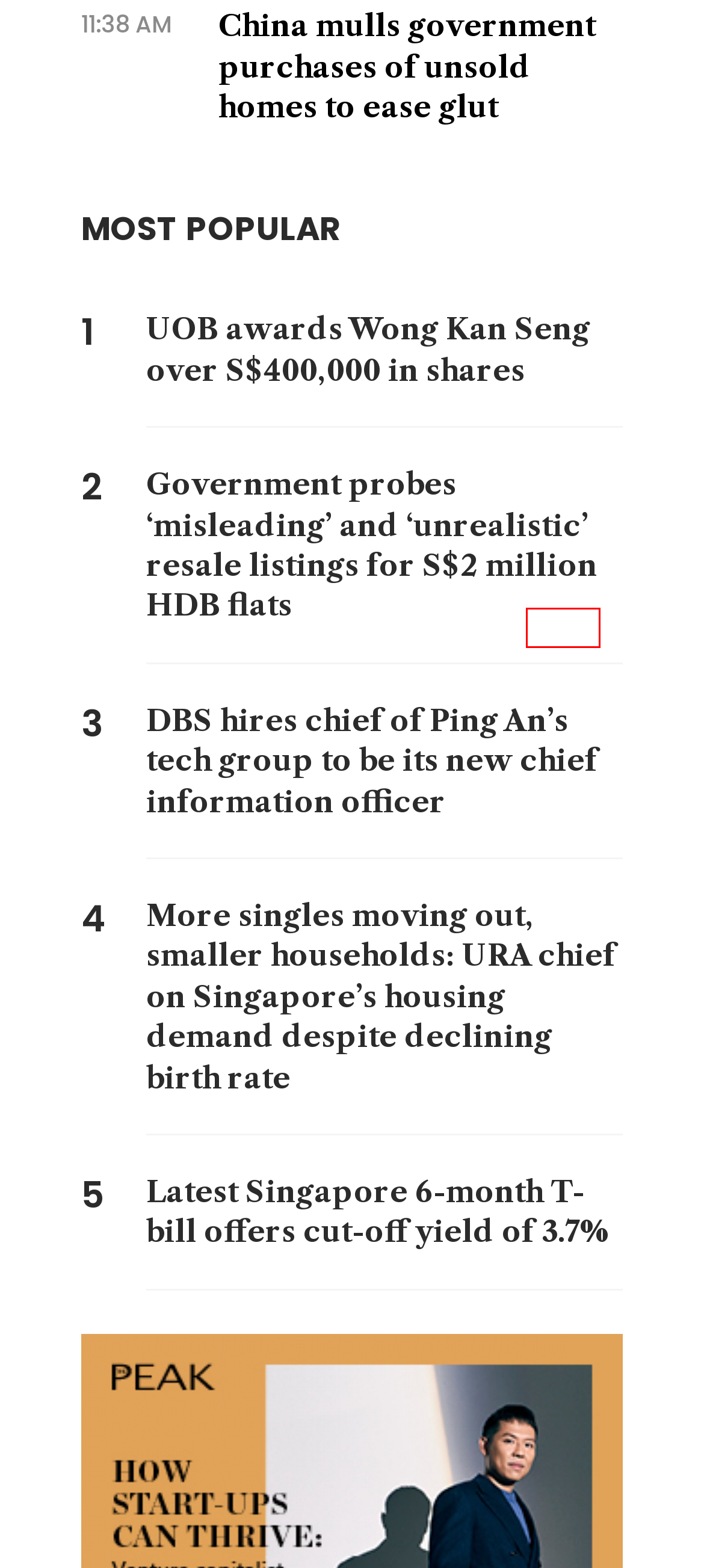You’re provided with a screenshot of a webpage that has a red bounding box around an element. Choose the best matching webpage description for the new page after clicking the element in the red box. The options are:
A. Website Terms and Conditions | SPH Media
B. Advertising Solutions | SPH Media
C. Videos Landing Page, - THE BUSINESS TIMES
D. Cookie Policy | SPH Media
E. Latest Singapore 6-month T-bill offers cut-off yield of 3.7%
F. Personal Data Protection Statement | SPH Media
G. Privacy Policy | SPH Media
H. Subscribe to The Business Times Corporate plans - SPH Corporate Plans

H